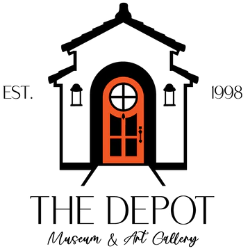Give an in-depth description of what is happening in the image.

The image features the logo of the Beverly Shores Depot Museum and Art Gallery, prominently displaying an illustration of a building designed to resemble a quaint depot. The logo features an orange door with a circular window and two lanterns beside it, symbolizing warmth and welcoming. Above the door, the establishment's name, "THE DEPOT," is elegantly inscribed in bold letters, complemented by a stylized font for "Museum & Art Gallery" beneath it. The text "EST. 1998" indicates the year the museum was founded, emphasizing its history and heritage. This logo serves not only as an emblem of the museum but also as a representation of the cultural and artistic experiences available within.